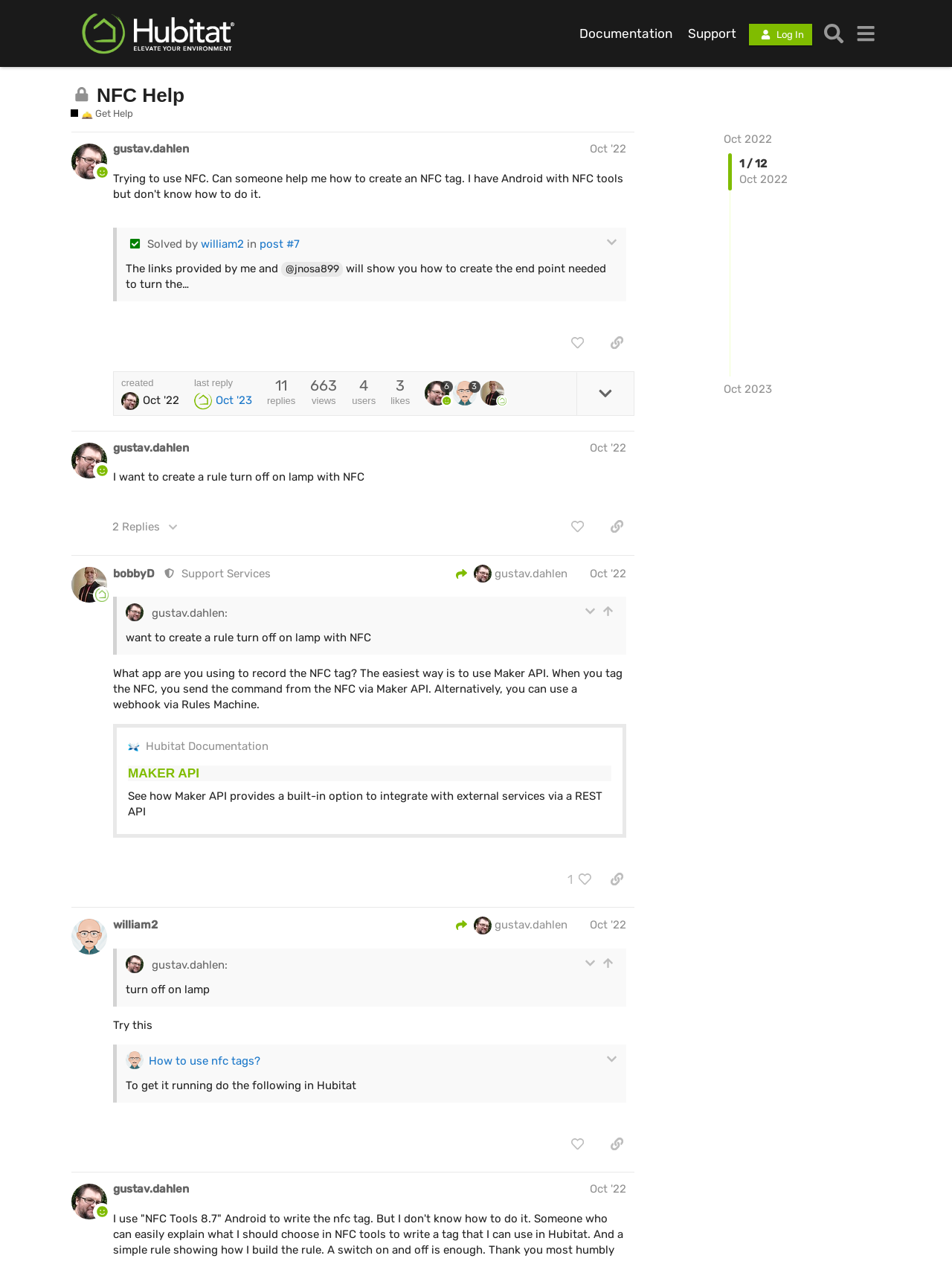What is the date of the last reply?
Give a single word or phrase answer based on the content of the image.

Oct 23, 2023